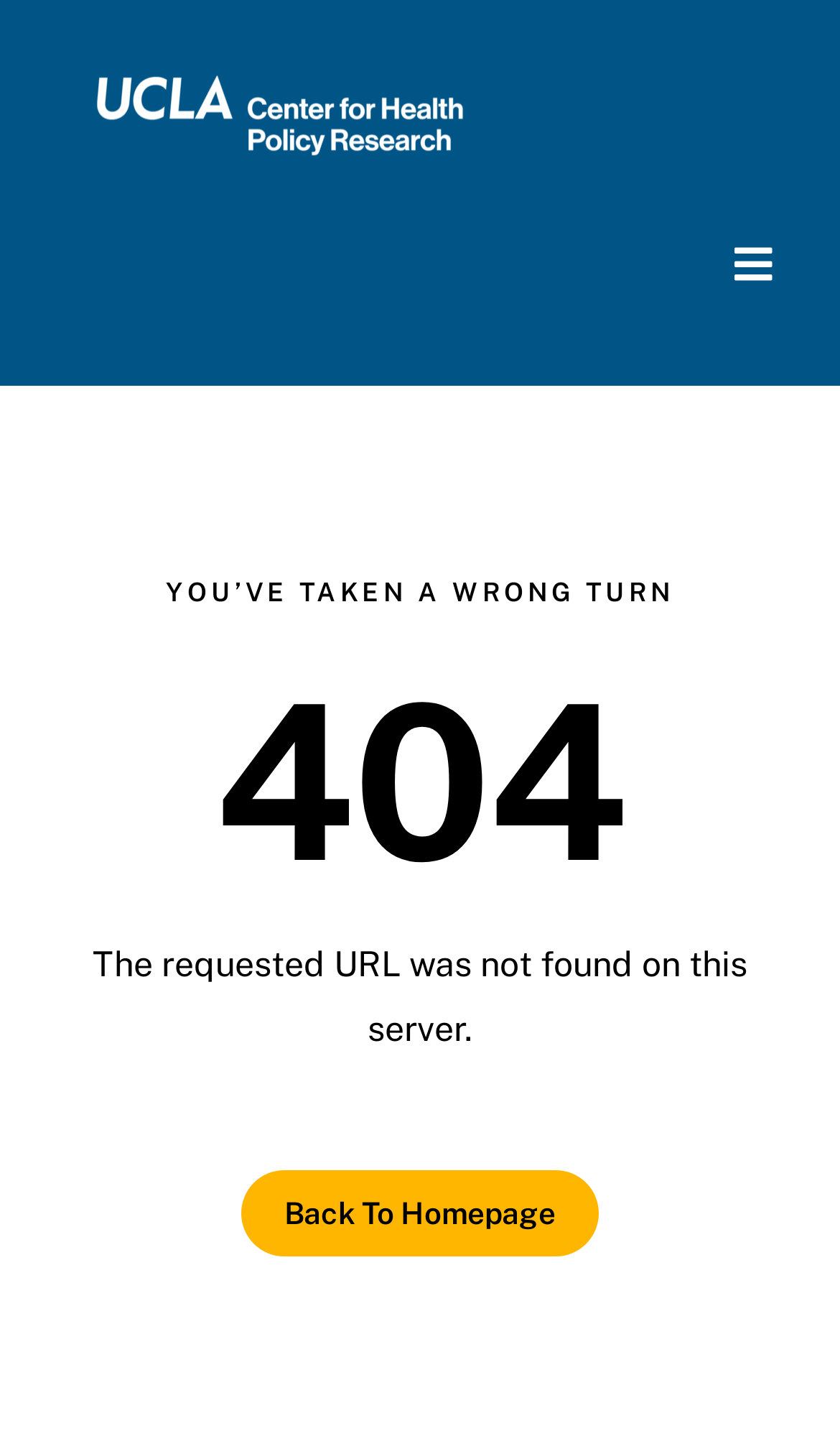Please find the bounding box coordinates of the element that must be clicked to perform the given instruction: "read about national parks". The coordinates should be four float numbers from 0 to 1, i.e., [left, top, right, bottom].

None